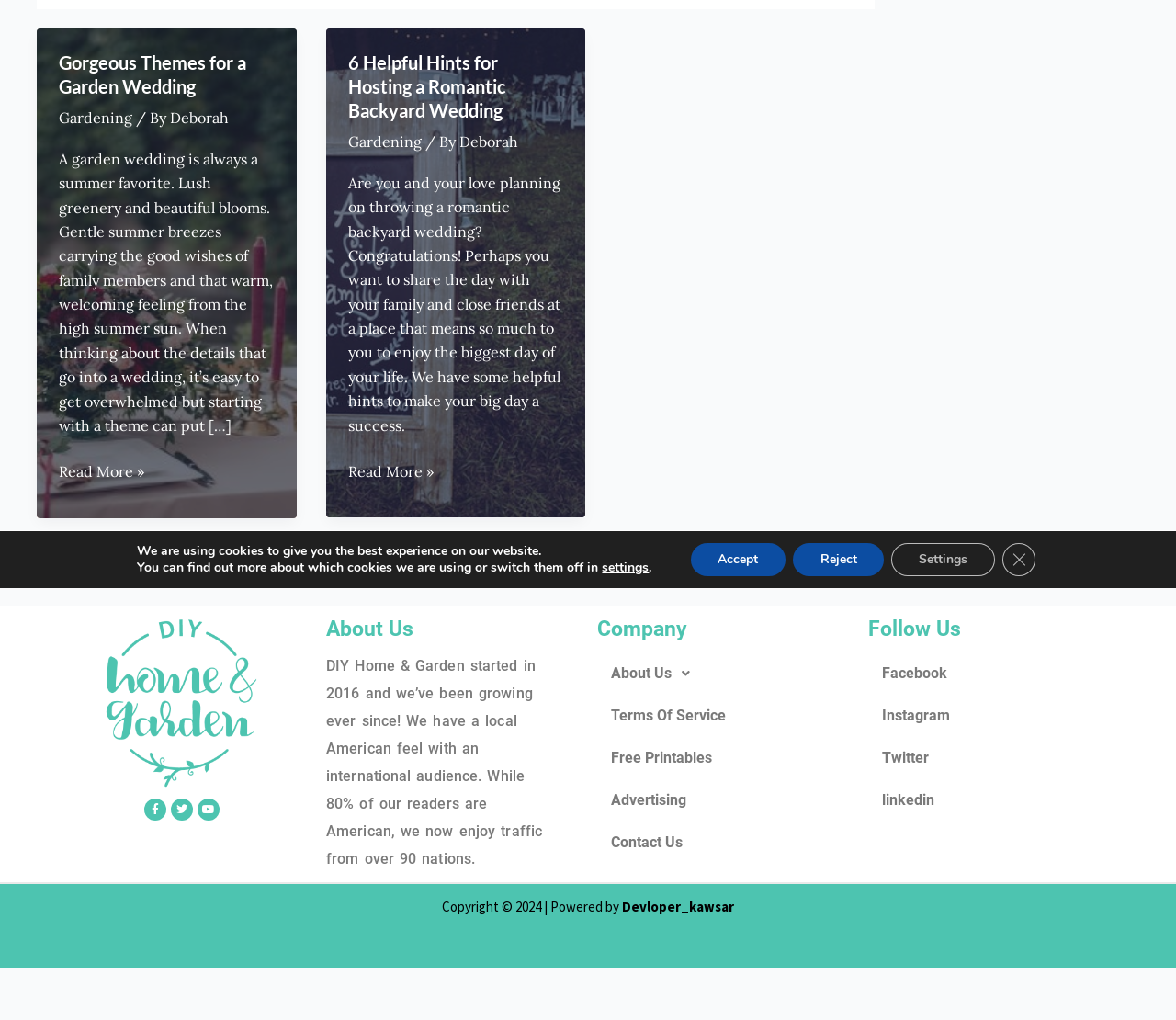Please determine the bounding box coordinates for the element with the description: "Close GDPR Cookie Banner".

[0.853, 0.532, 0.881, 0.565]